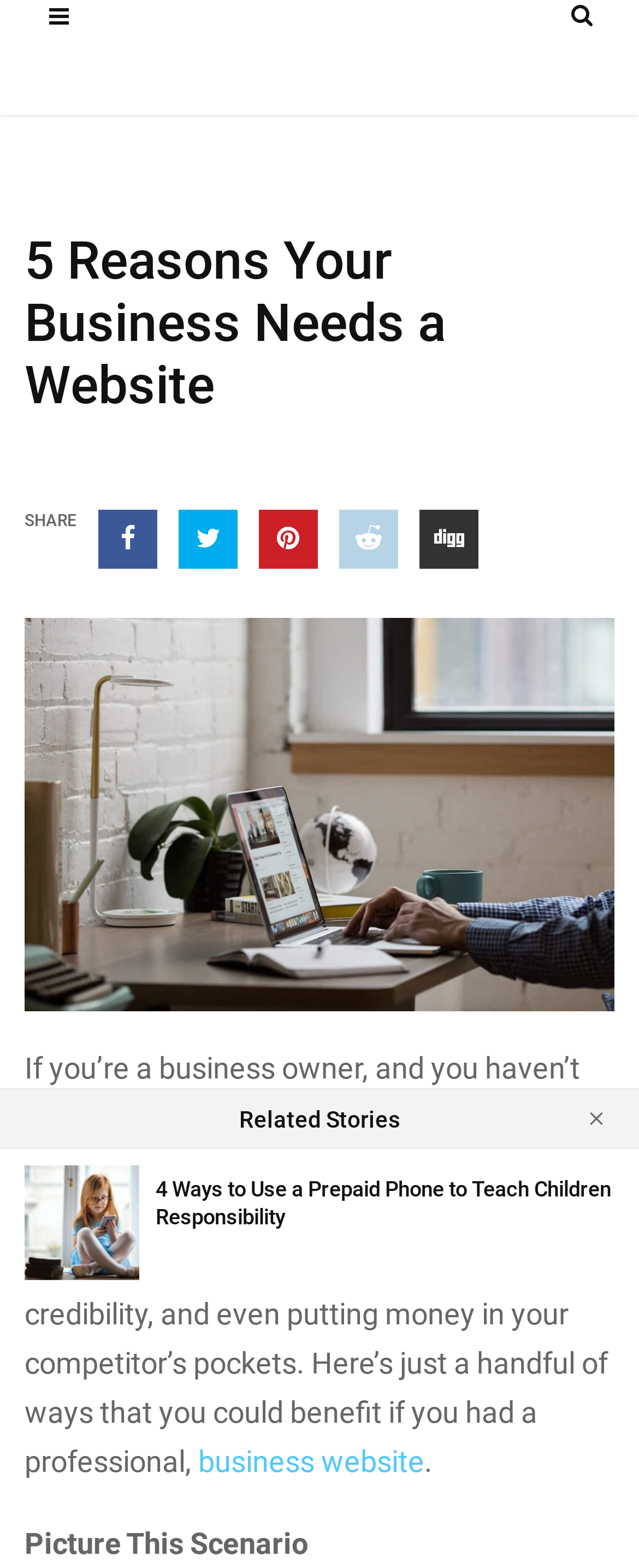Given the element description, predict the bounding box coordinates in the format (top-left x, top-left y, bottom-right x, bottom-right y), using floating point numbers between 0 and 1: business website

[0.31, 0.921, 0.664, 0.943]